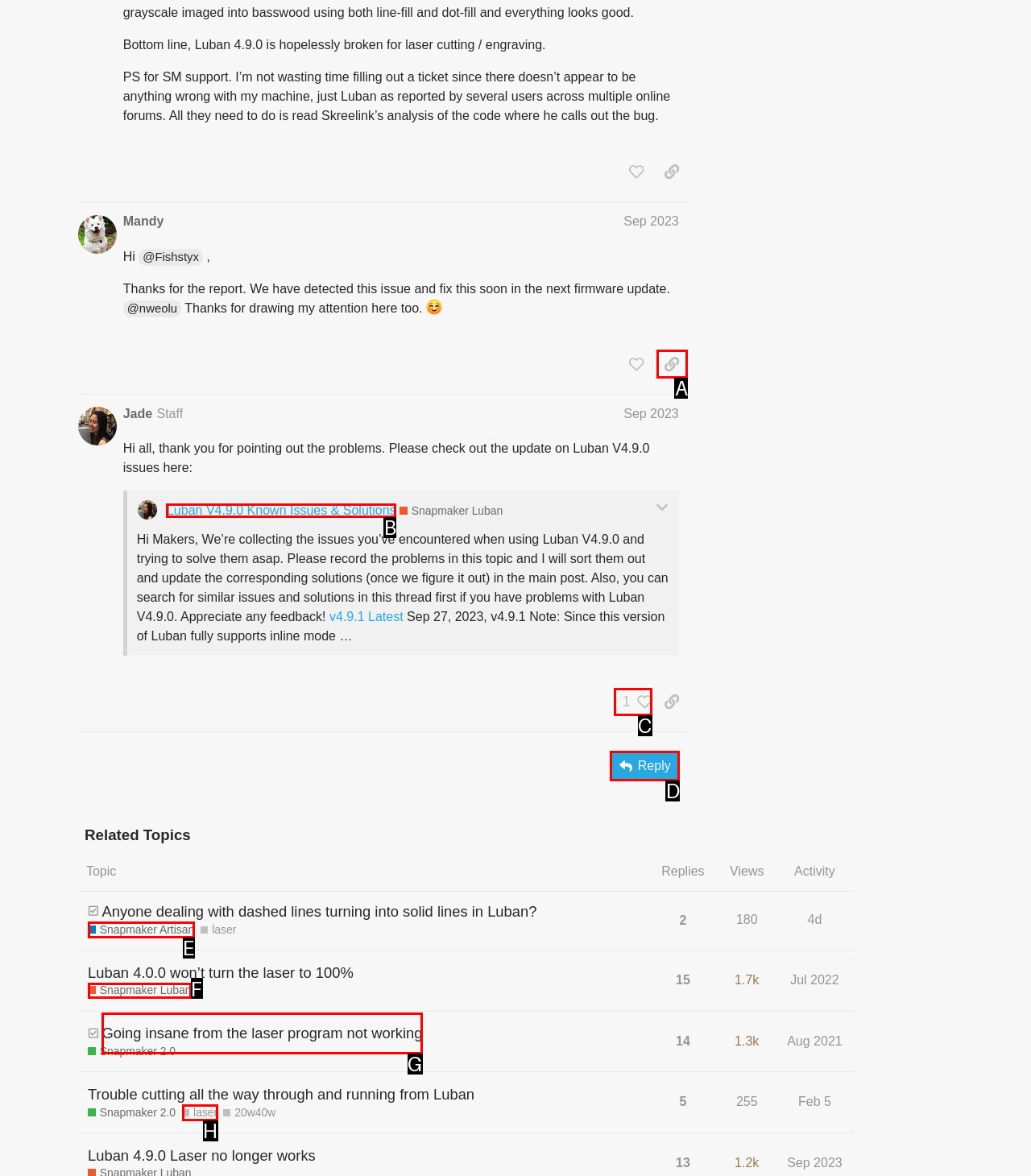Determine which HTML element to click on in order to complete the action: reply.
Reply with the letter of the selected option.

D